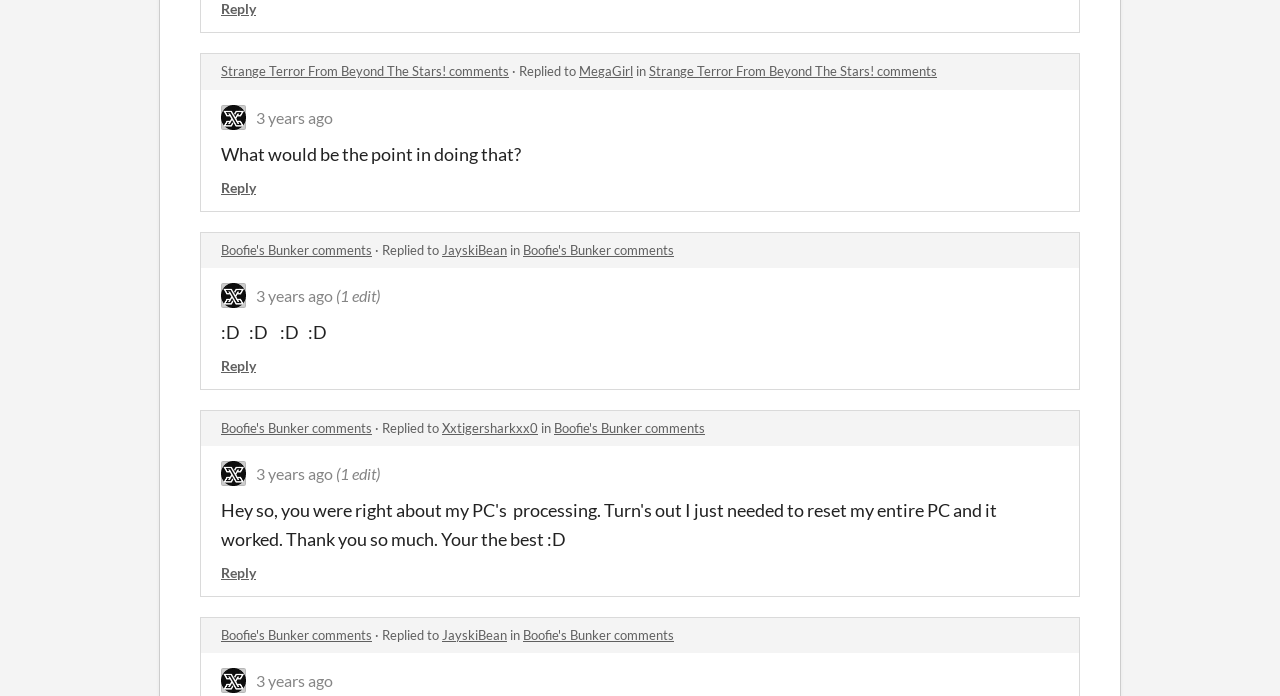What is the timestamp of a comment?
Answer with a single word or phrase by referring to the visual content.

2021-02-19 18:52:55